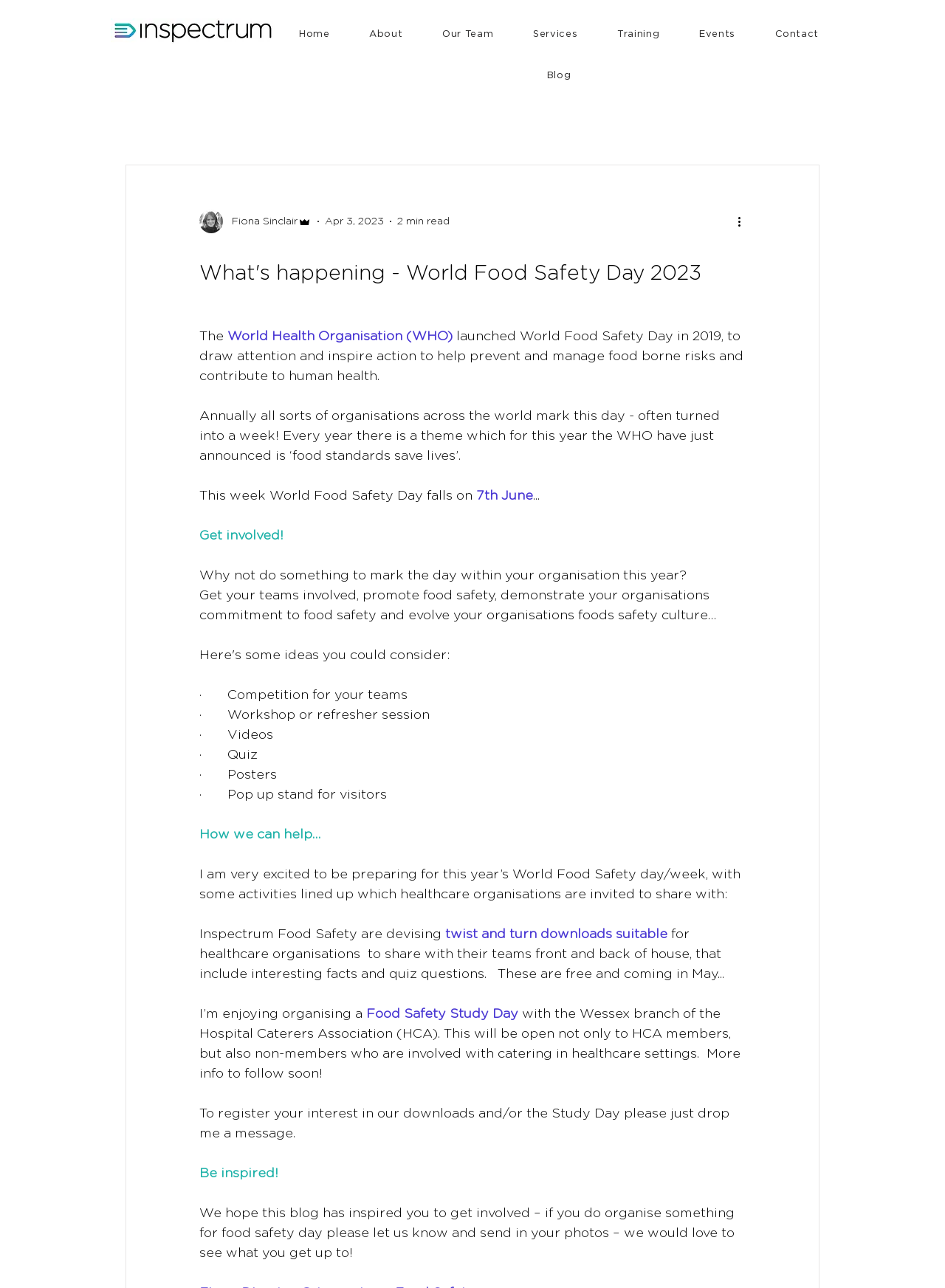Determine the bounding box for the UI element described here: "Fiona Sinclair".

[0.211, 0.163, 0.33, 0.181]